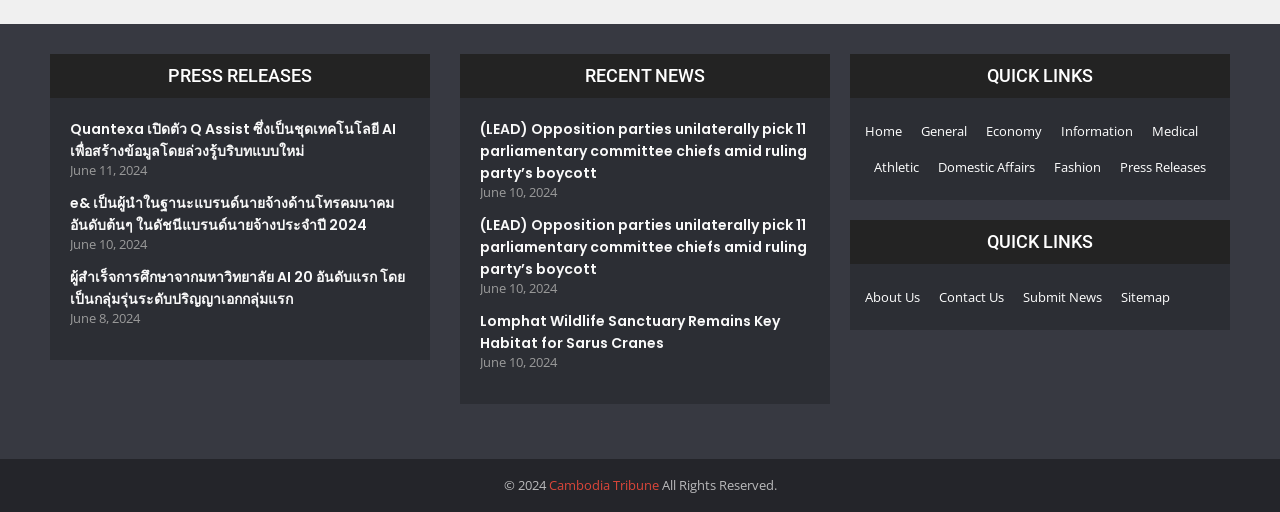Using the details from the image, please elaborate on the following question: What type of content is on this webpage?

Based on the webpage structure and content, it appears to be a news website with multiple articles listed under different categories, such as 'PRESS RELEASES' and 'RECENT NEWS'.